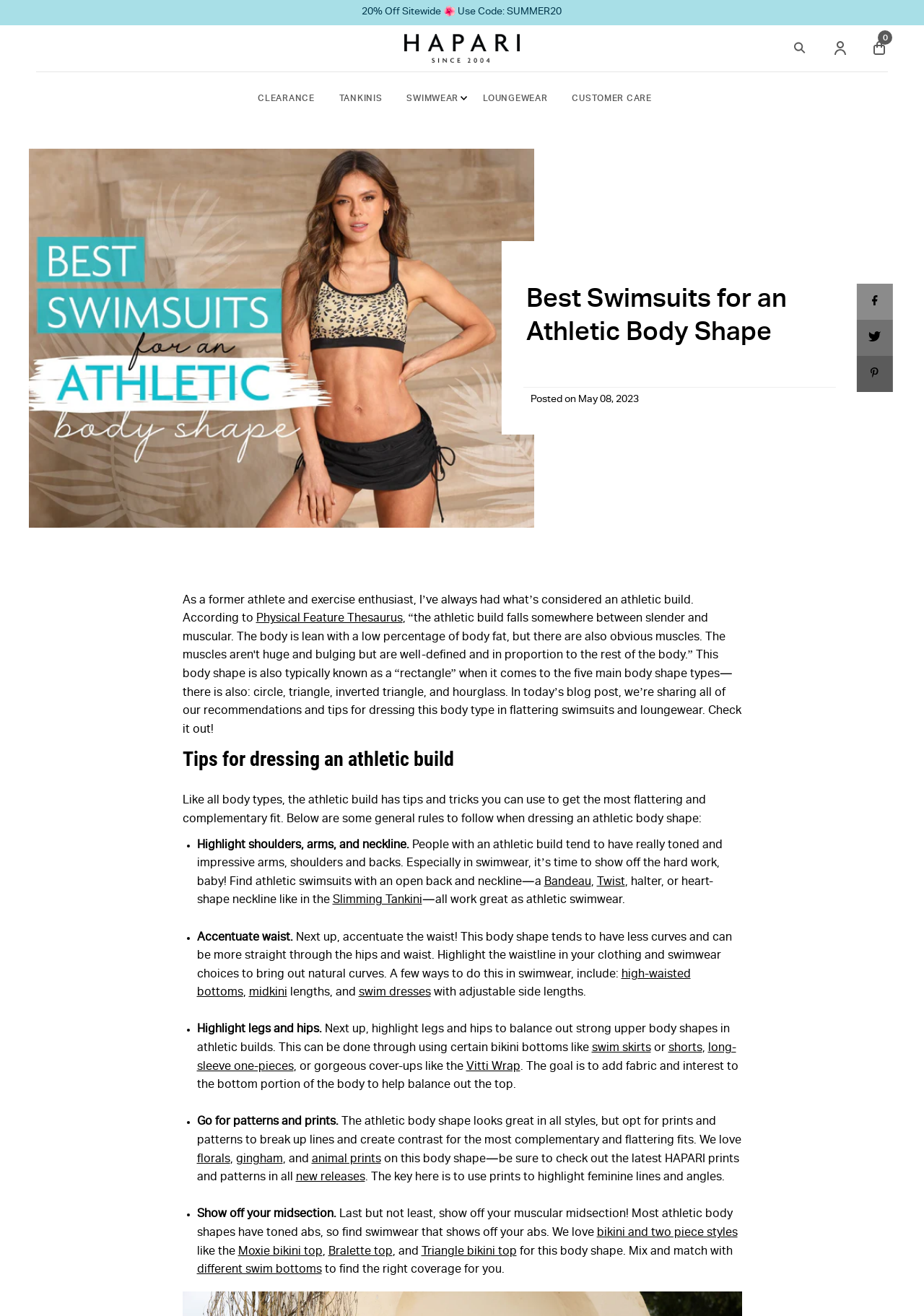Find the bounding box coordinates for the area that must be clicked to perform this action: "View the cart".

[0.942, 0.022, 0.958, 0.051]